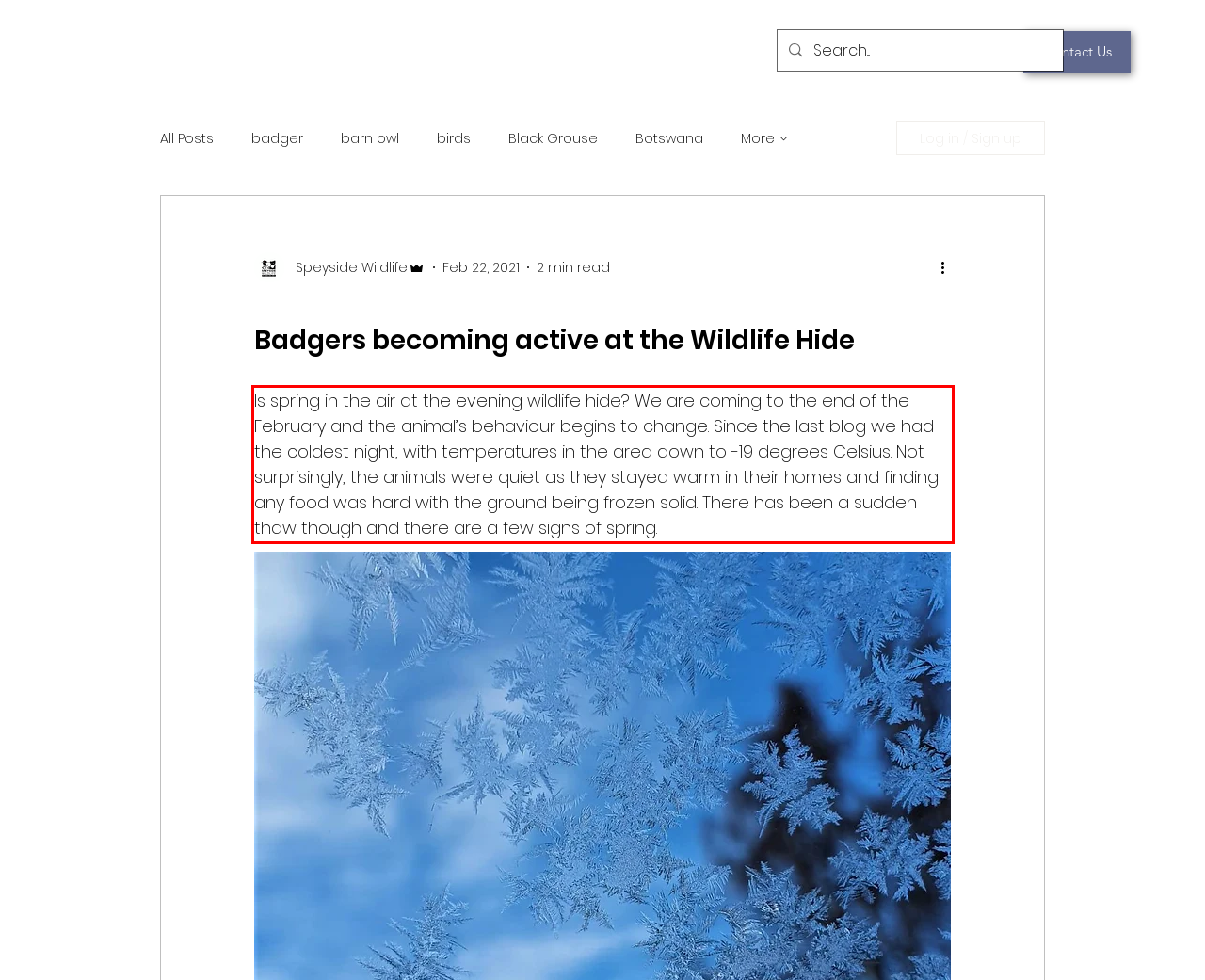Using OCR, extract the text content found within the red bounding box in the given webpage screenshot.

Is spring in the air at the evening wildlife hide? We are coming to the end of the February and the animal’s behaviour begins to change. Since the last blog we had the coldest night, with temperatures in the area down to -19 degrees Celsius. Not surprisingly, the animals were quiet as they stayed warm in their homes and finding any food was hard with the ground being frozen solid. There has been a sudden thaw though and there are a few signs of spring.